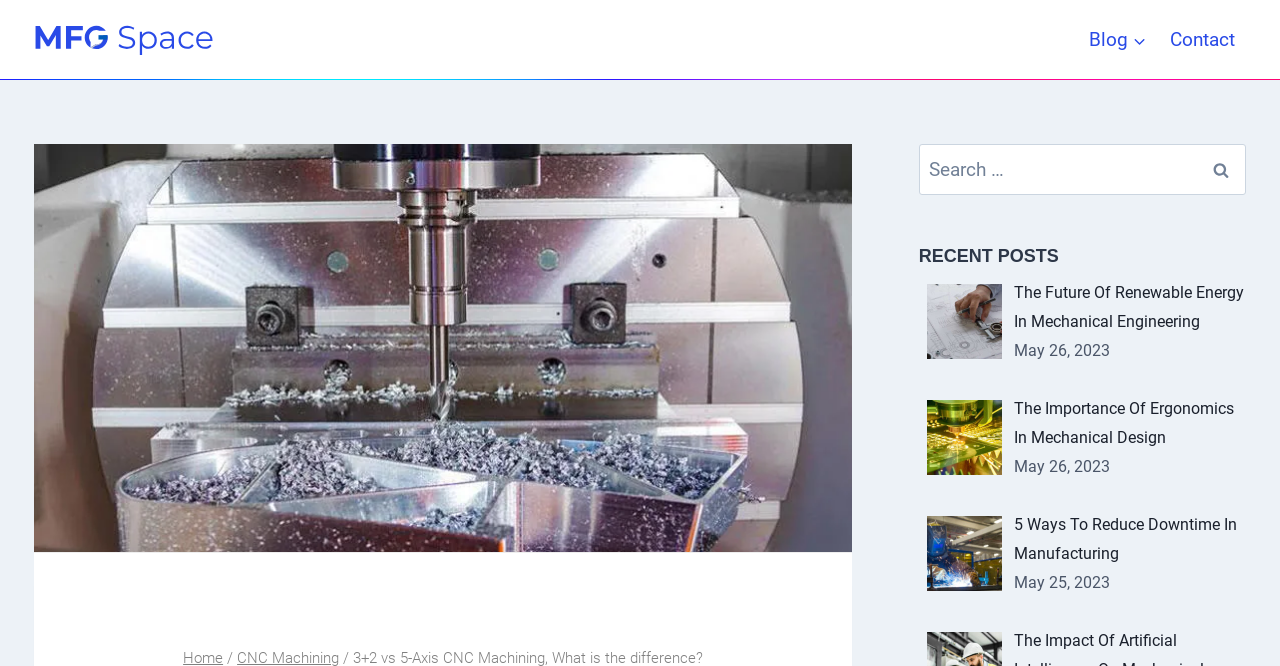Find the UI element described as: "Contact" and predict its bounding box coordinates. Ensure the coordinates are four float numbers between 0 and 1, [left, top, right, bottom].

[0.905, 0.02, 0.973, 0.1]